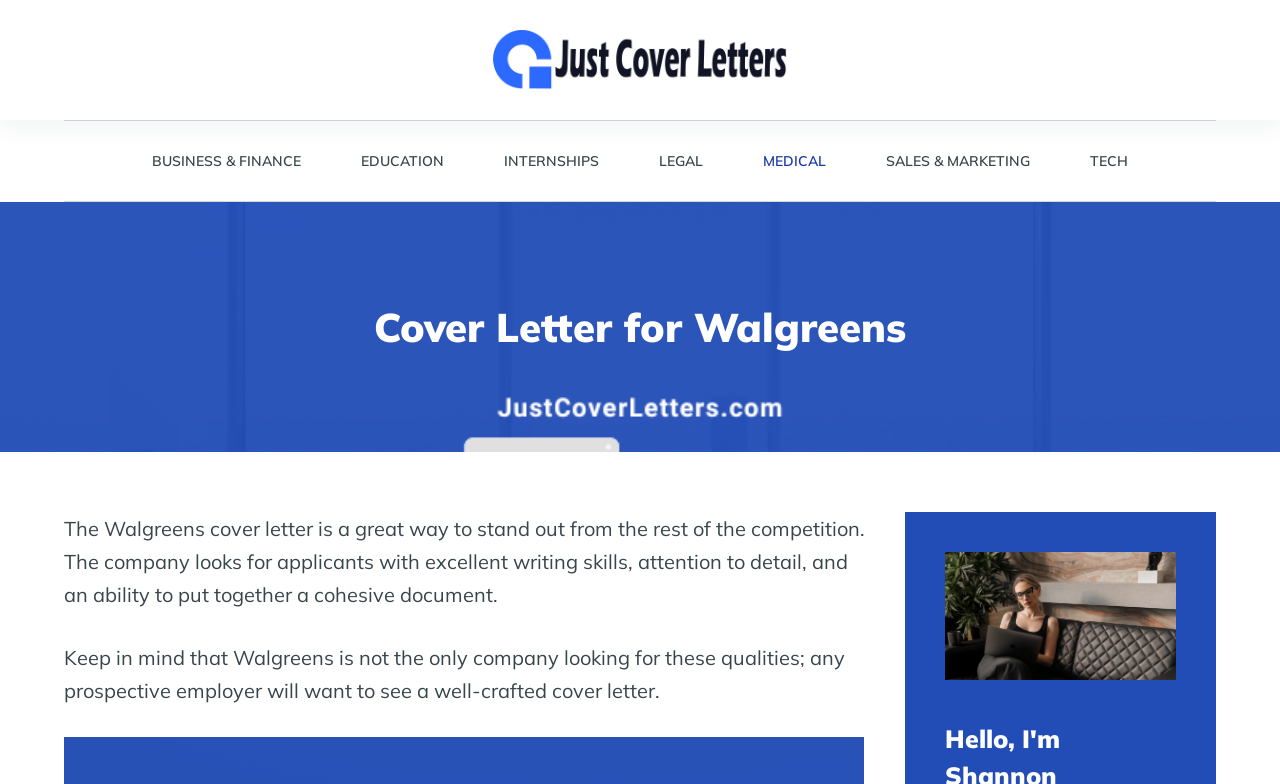Provide a one-word or brief phrase answer to the question:
What is the image located at the bottom of the webpage?

An image